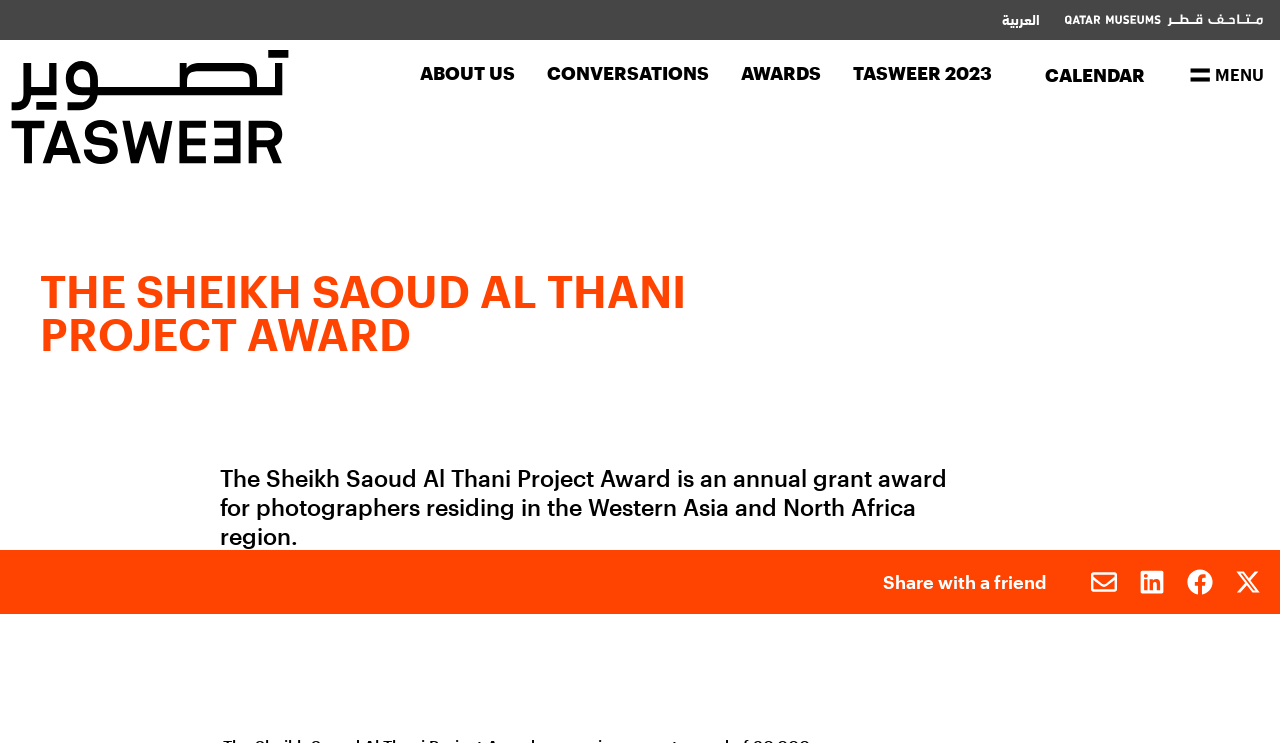What is the name of the award?
Using the image, answer in one word or phrase.

The Sheikh Saoud Al Thani Project Award